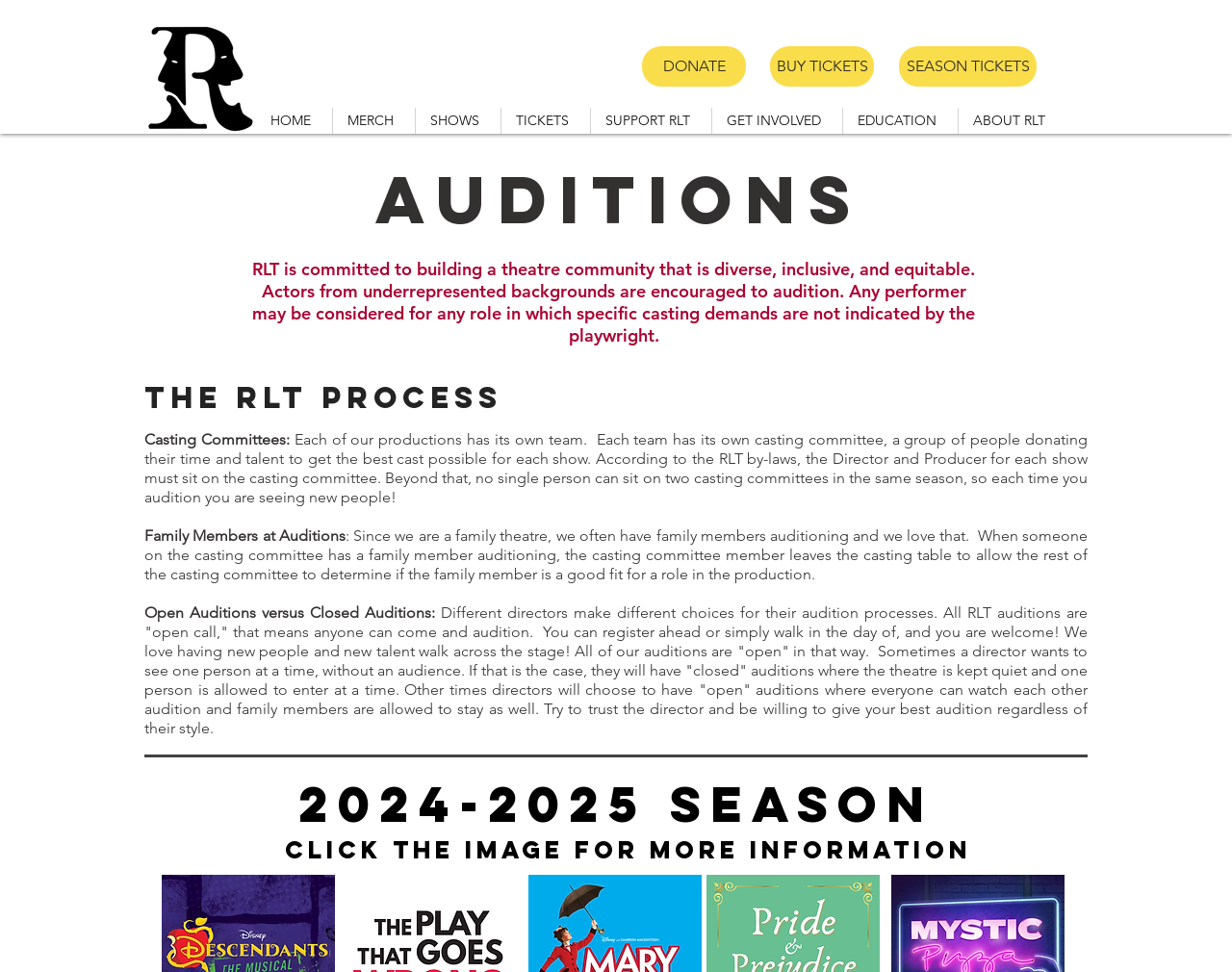Please give a one-word or short phrase response to the following question: 
What is the name of the theatre?

Rome Little Theatre